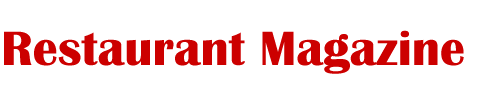Generate an elaborate caption for the image.

The image showcases the title "Restaurant Magazine" prominently displayed in bold red lettering. This title represents the publication that features articles related to the restaurant industry, including news, trends, and events. The clean, simple design reflects a professional and engaging aesthetic, suitable for a magazine targeting restaurant owners, managers, and enthusiasts interested in the latest developments within the culinary sector.